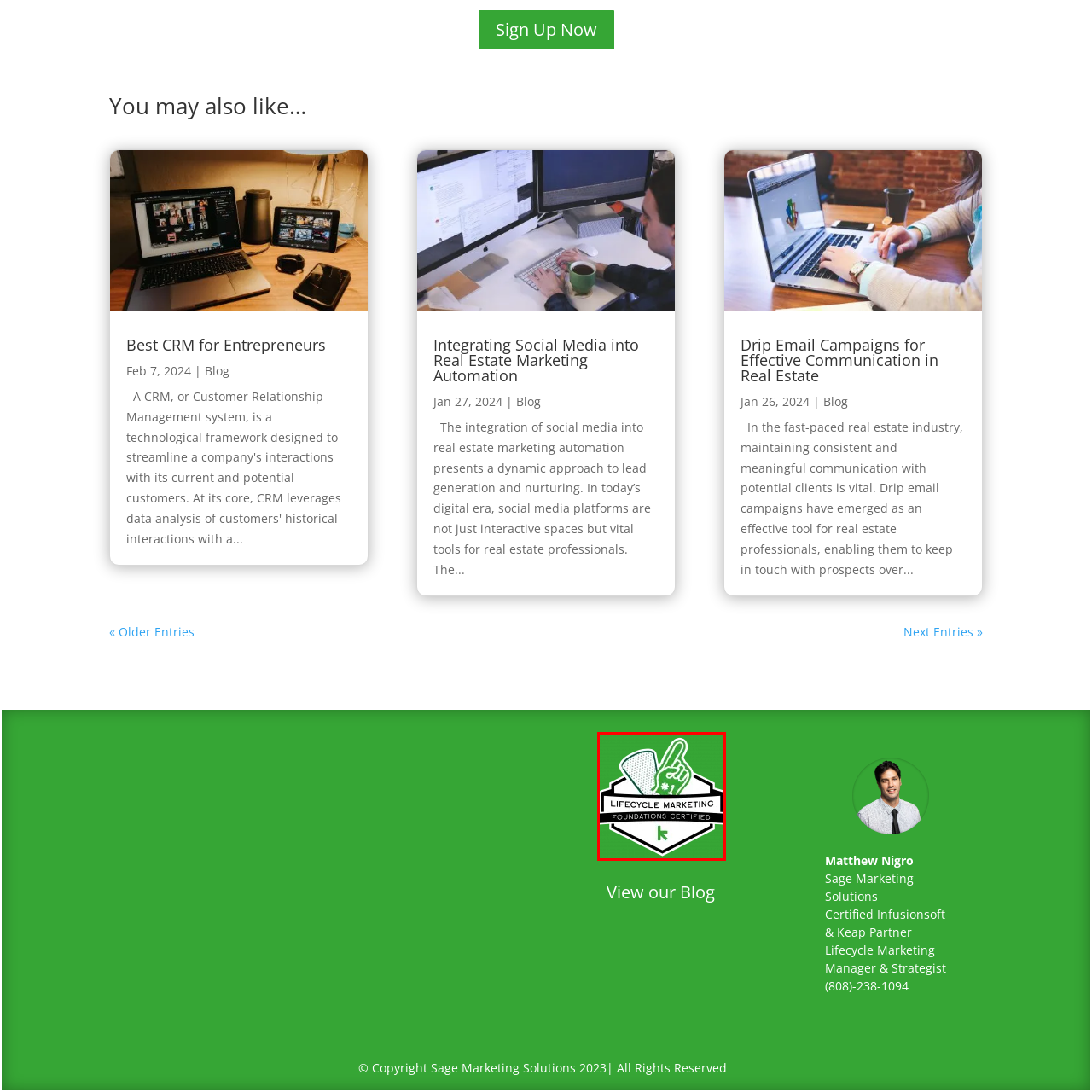Describe thoroughly what is shown in the red-bordered area of the image.

The image features a vibrant green emblem that showcases the "Lifecycle Marketing Foundations Certified" designation. It is designed in a modern, eye-catching style, with a central graphic illustration of a hand making a pointed gesture, symbolizing guidance and expertise. Surrounding the hand is a sleek shield-like border in black and white, which emphasizes the certification's importance. The text prominently displays "LIFECYCLE MARKETING" at the top and "FOUNDATIONS CERTIFIED" below, suggesting a professional achievement in the field of marketing. This emblem represents a commitment to mastering foundational concepts in lifecycle marketing, catering to professionals looking to validate their skills in customer engagement and strategic communication.